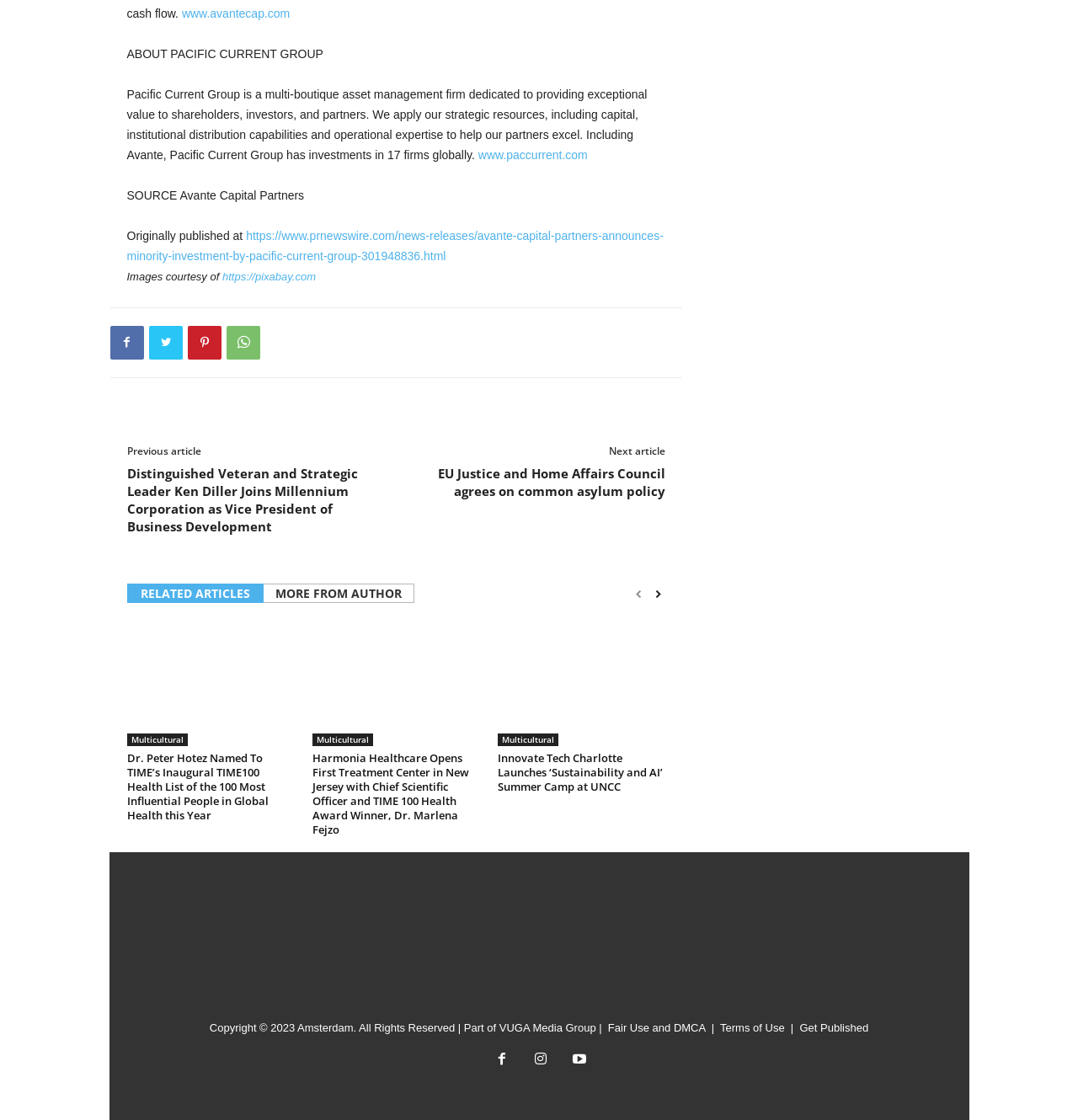What is the topic of the article with the image of Dr. Peter Hotez?
Answer the question using a single word or phrase, according to the image.

TIME100 Health List